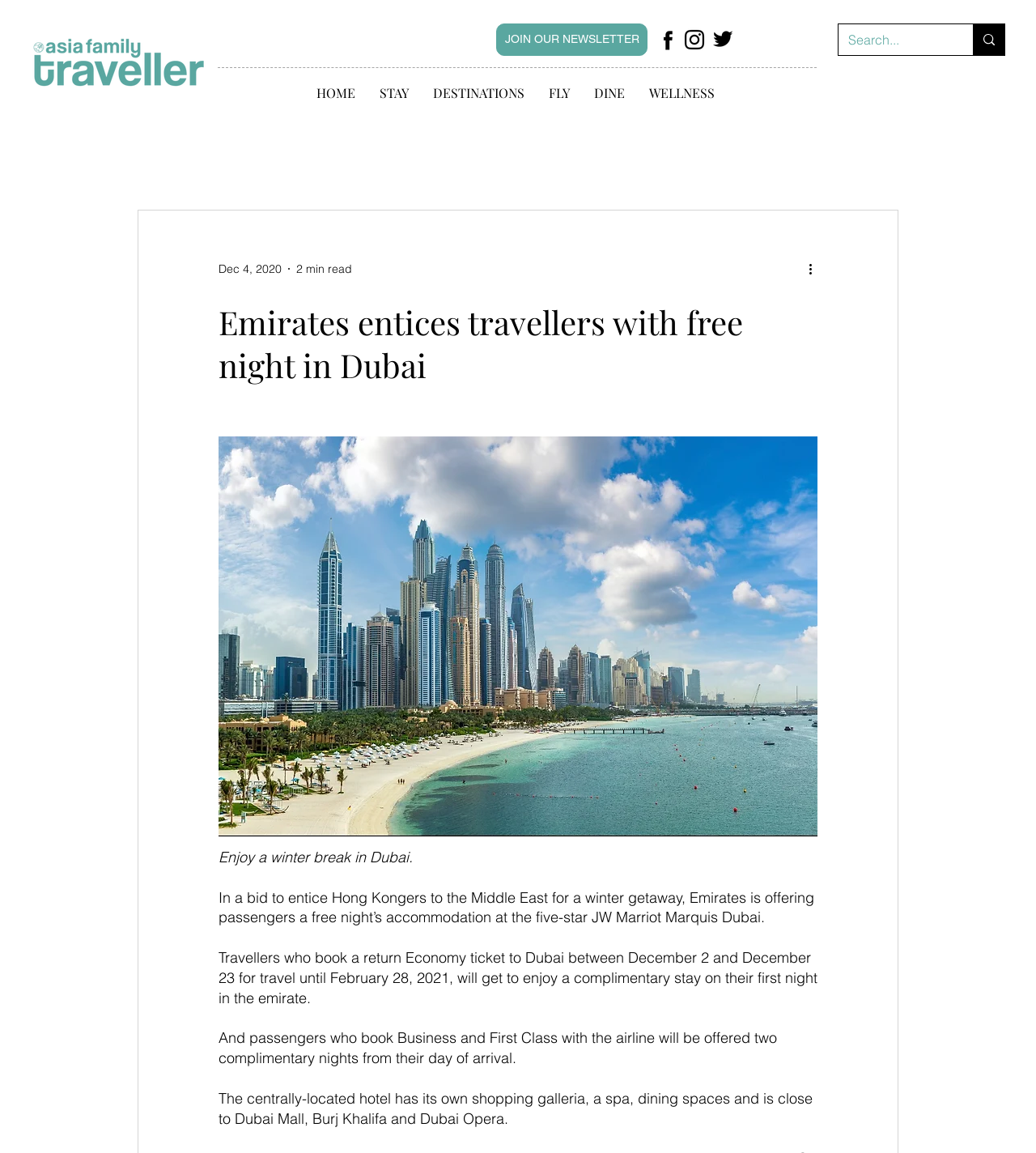Can you extract the primary headline text from the webpage?

Emirates entices travellers with free night in Dubai